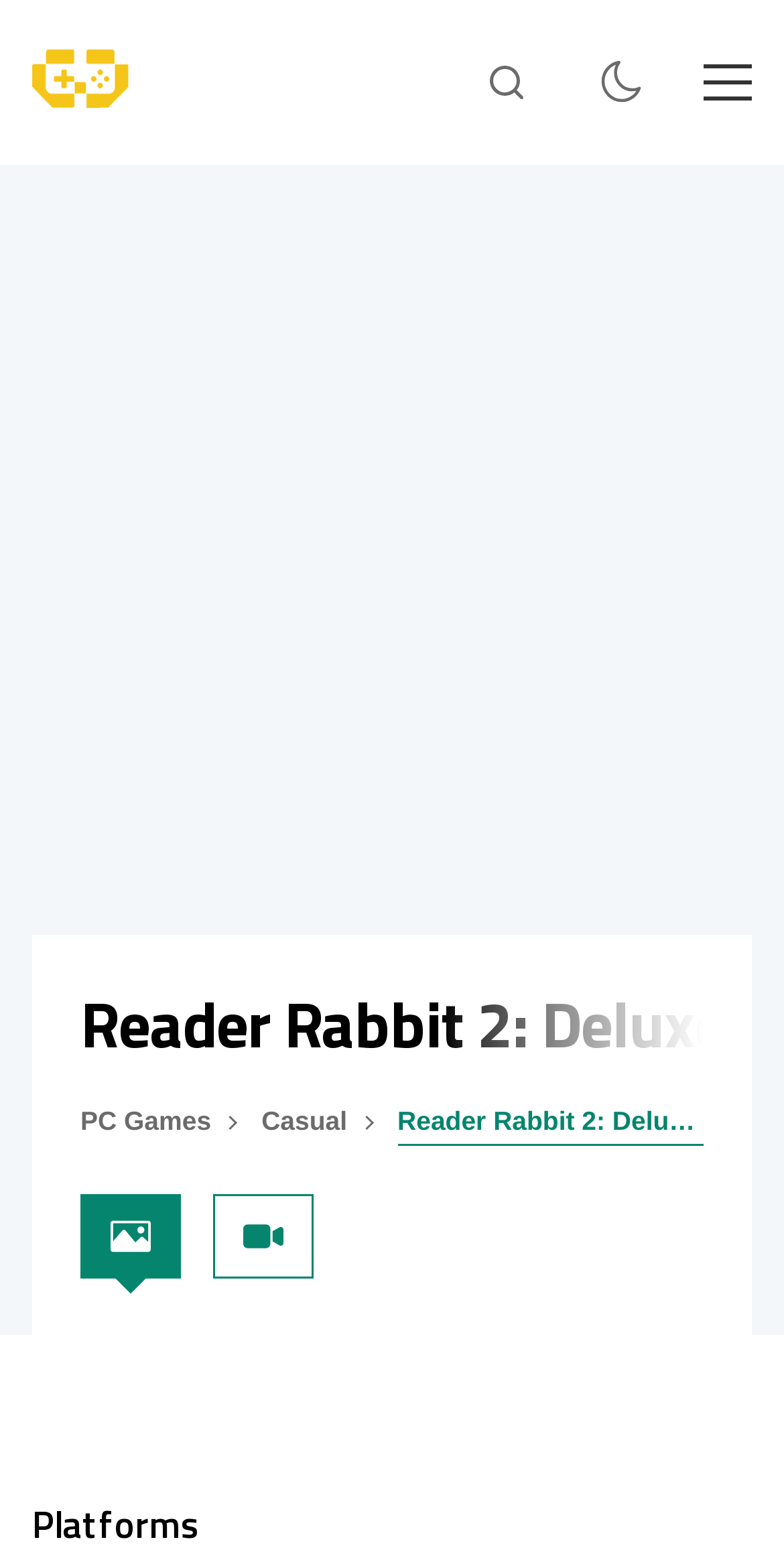How many images are on the webpage?
Look at the screenshot and respond with one word or a short phrase.

5